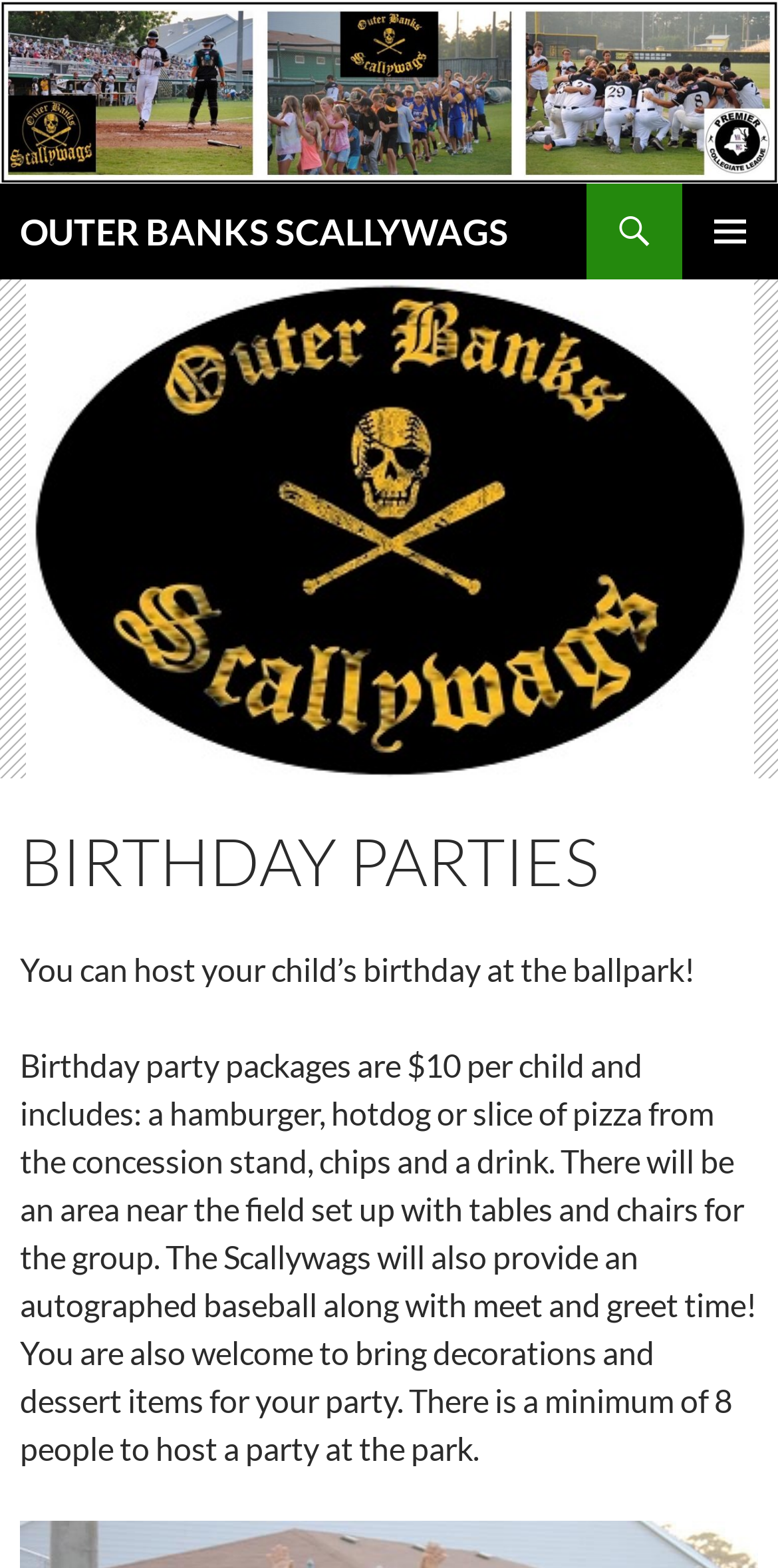Please give a concise answer to this question using a single word or phrase: 
How much does a birthday party package cost?

$10 per child